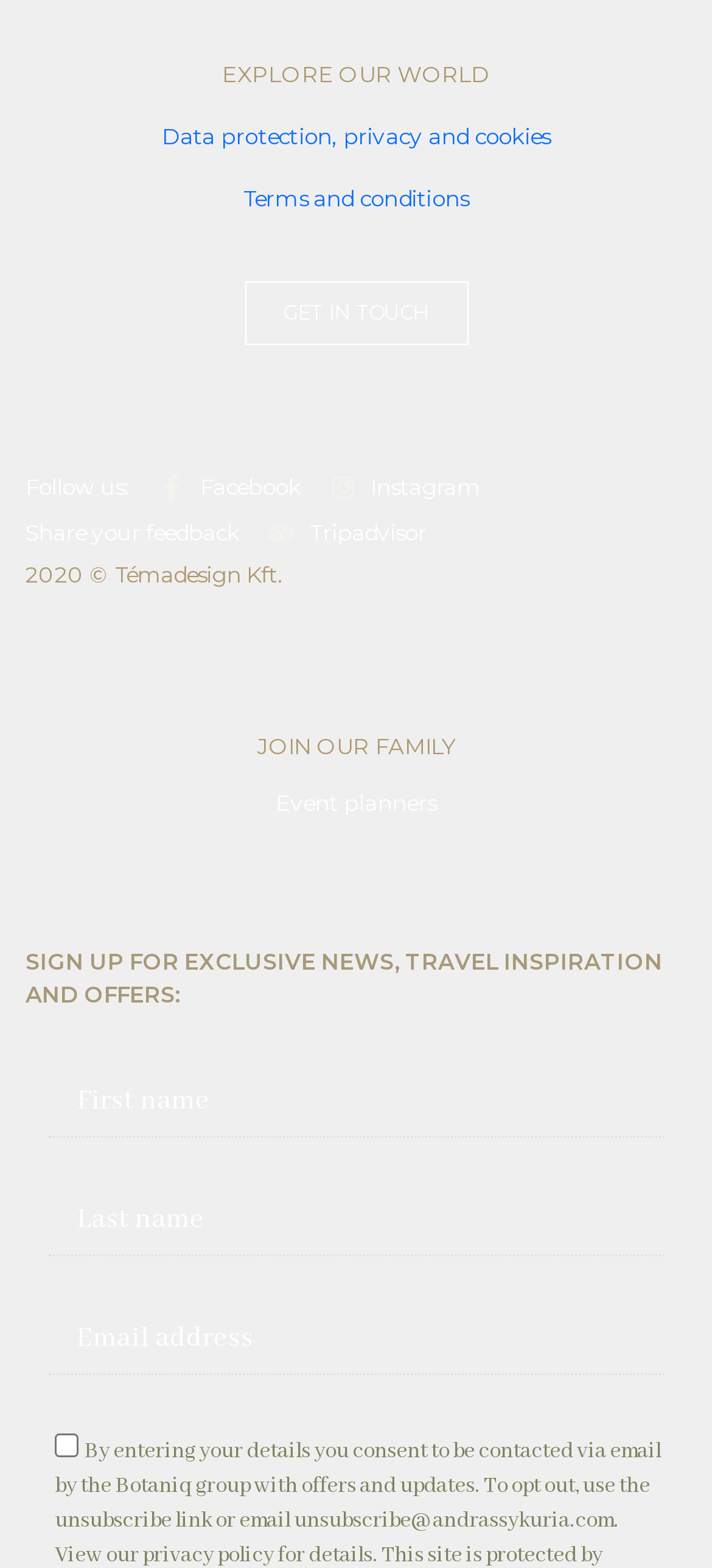Please locate the bounding box coordinates of the element that should be clicked to achieve the given instruction: "View Media center".

[0.405, 0.543, 0.595, 0.56]